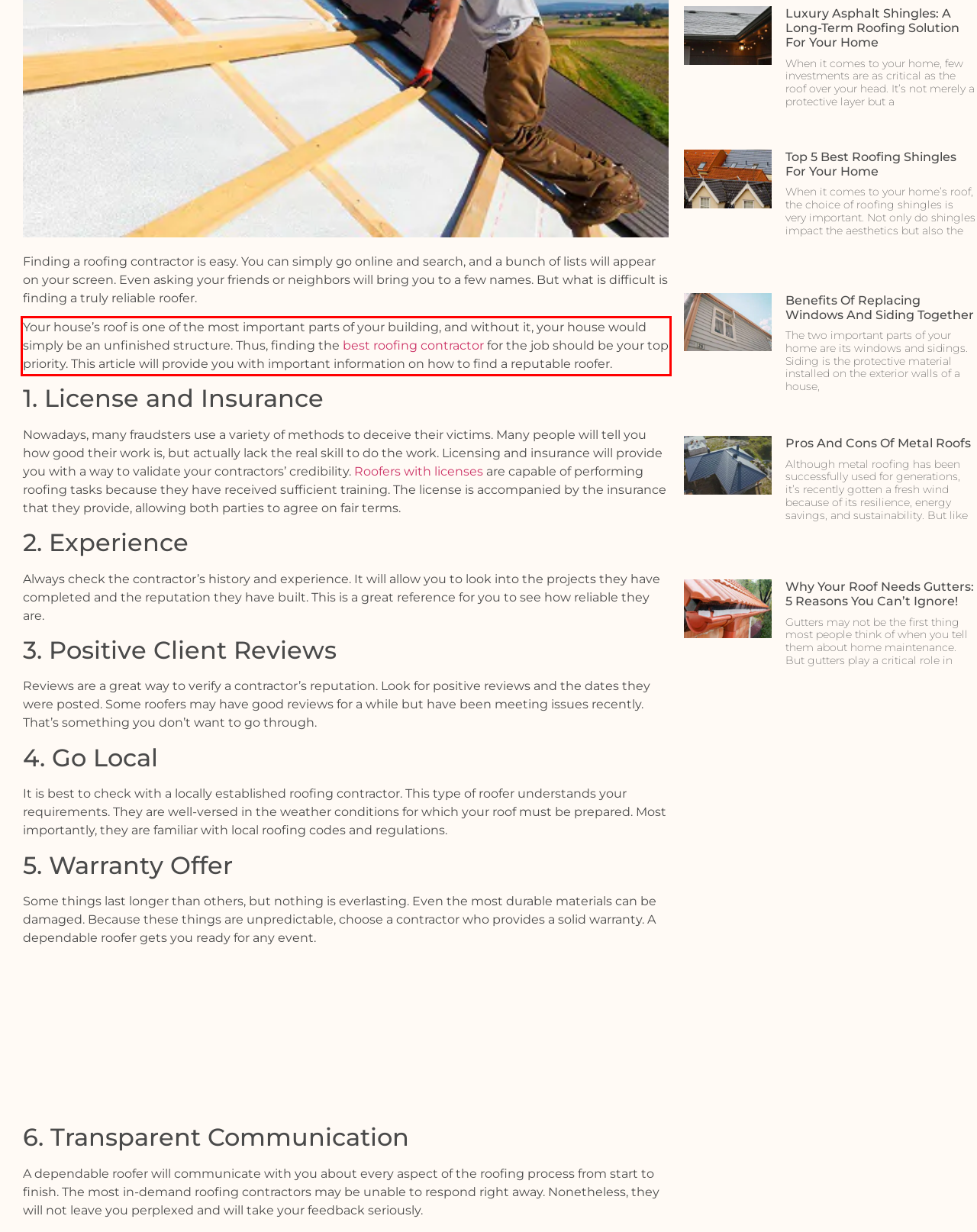Identify the text inside the red bounding box on the provided webpage screenshot by performing OCR.

Your house’s roof is one of the most important parts of your building, and without it, your house would simply be an unfinished structure. Thus, finding the best roofing contractor for the job should be your top priority. This article will provide you with important information on how to find a reputable roofer.